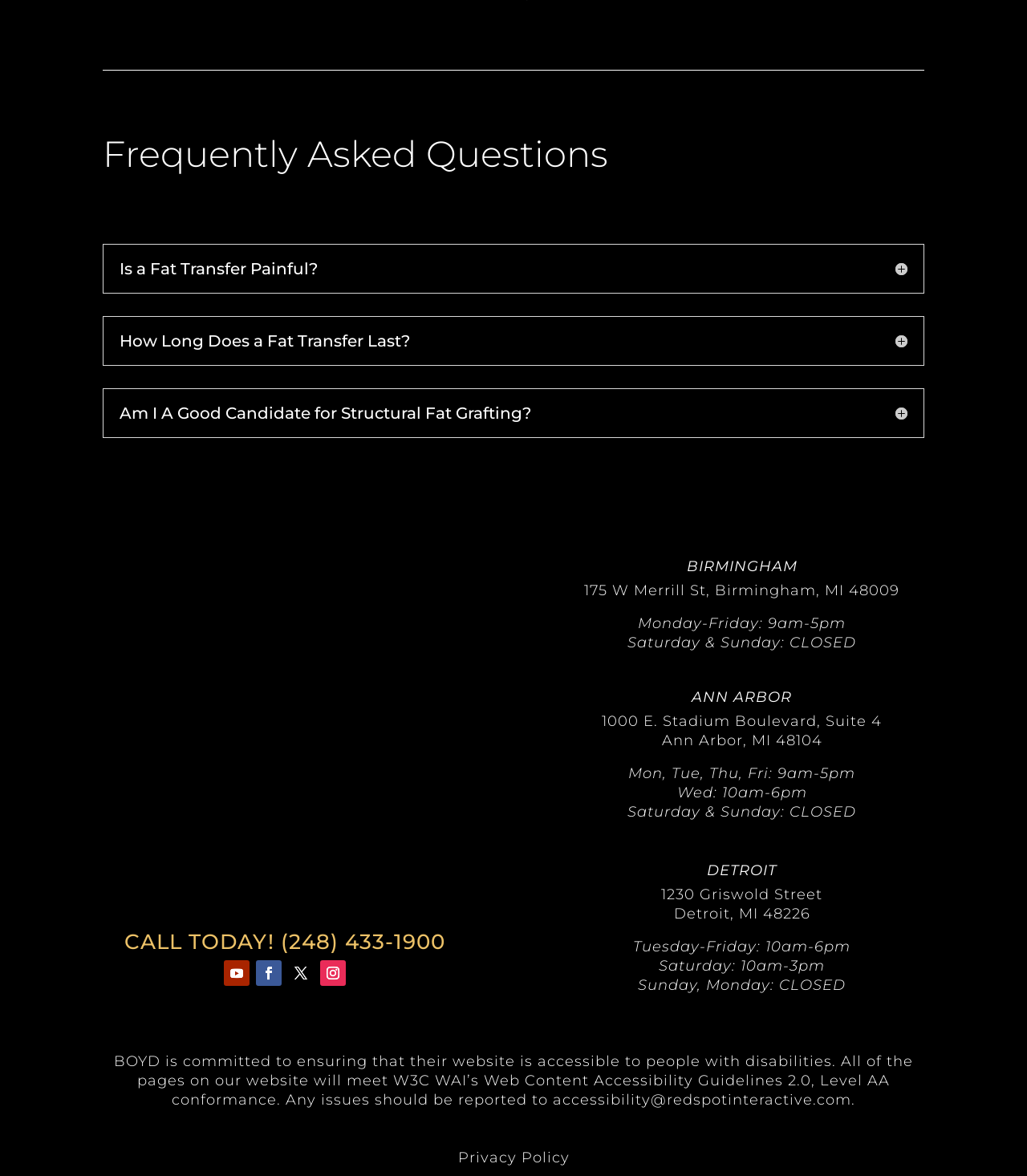What is the phone number to call?
Using the image, provide a concise answer in one word or a short phrase.

(248) 433-1900